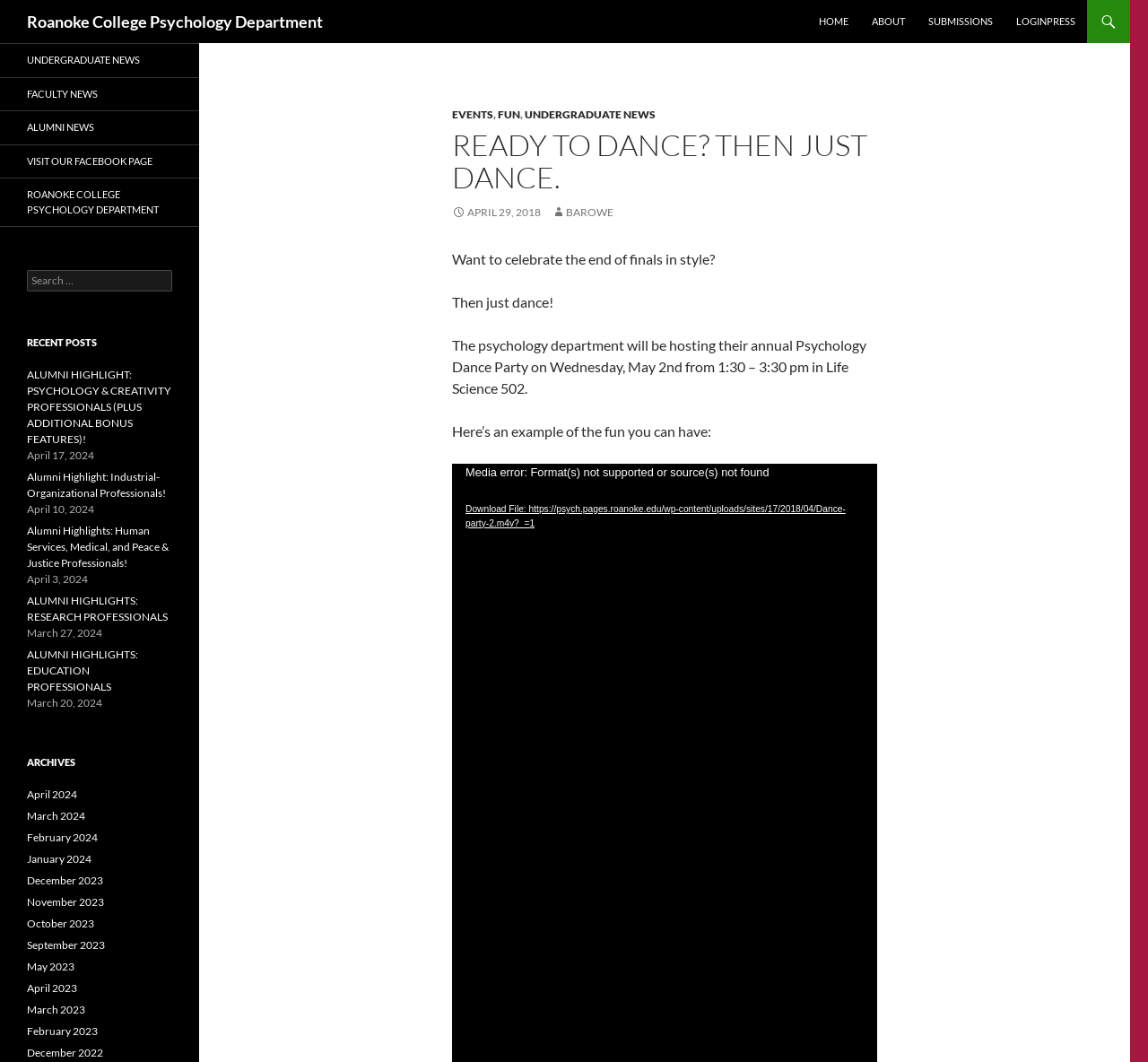What is the time of the Psychology Dance Party?
Answer with a single word or short phrase according to what you see in the image.

1:30 – 3:30 pm